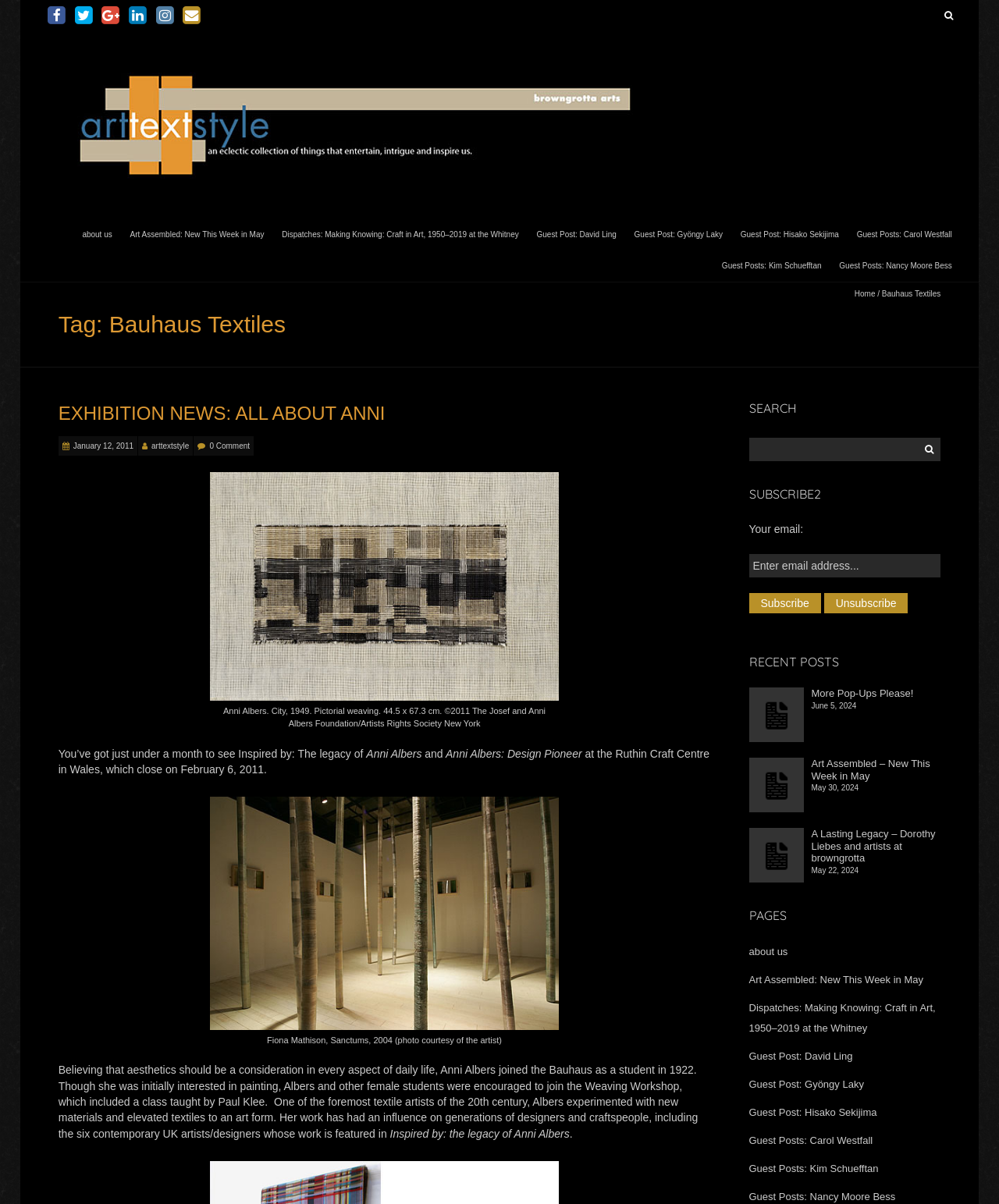Analyze the image and answer the question with as much detail as possible: 
How many links are there under the 'PAGES' section?

The 'PAGES' section is located at the bottom right of the webpage, and it contains 9 links to different pages, including 'about us', 'Art Assembled: New This Week in May', and others.